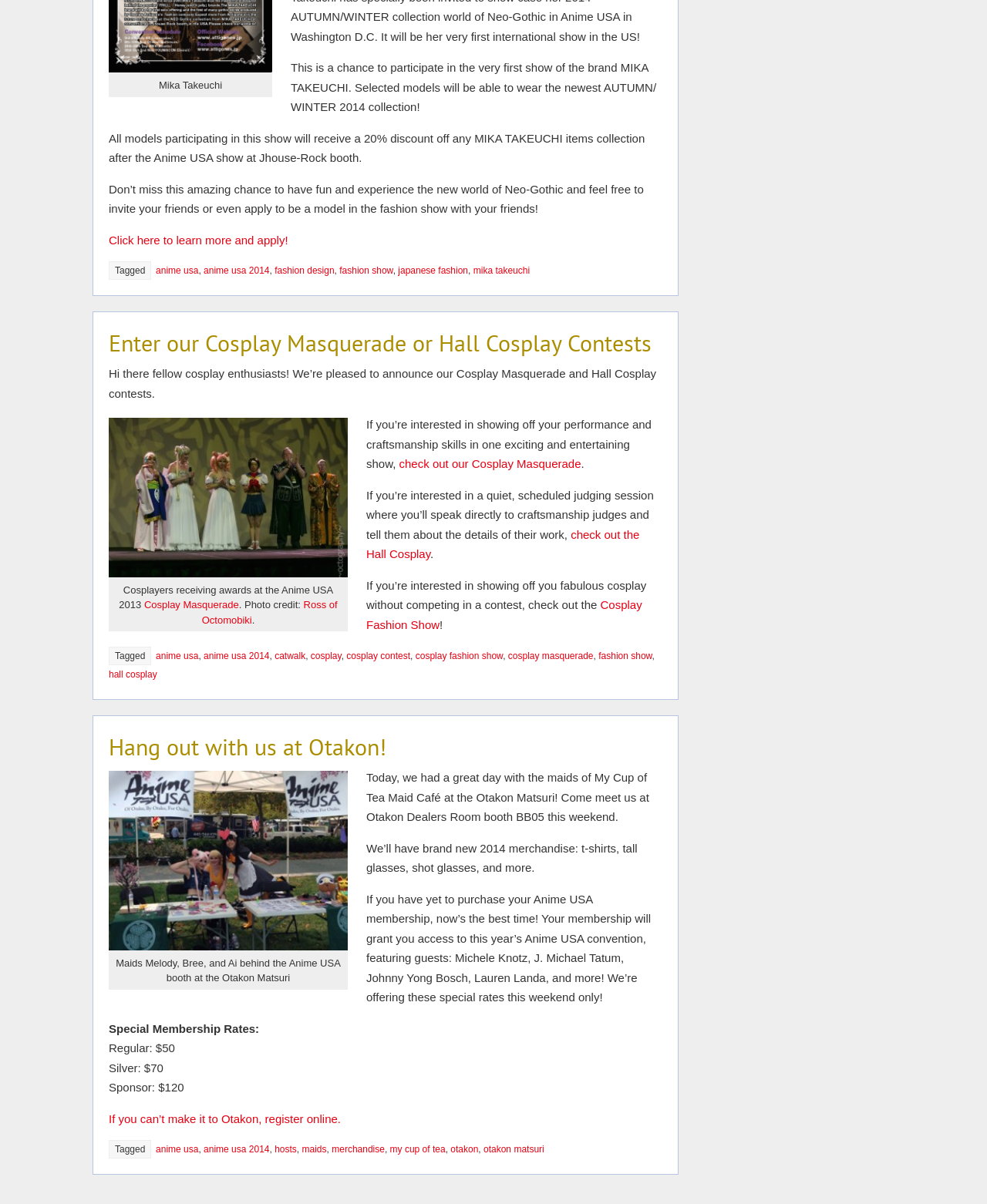Show the bounding box coordinates for the element that needs to be clicked to execute the following instruction: "Click to learn more and apply for the fashion show". Provide the coordinates in the form of four float numbers between 0 and 1, i.e., [left, top, right, bottom].

[0.11, 0.194, 0.292, 0.205]